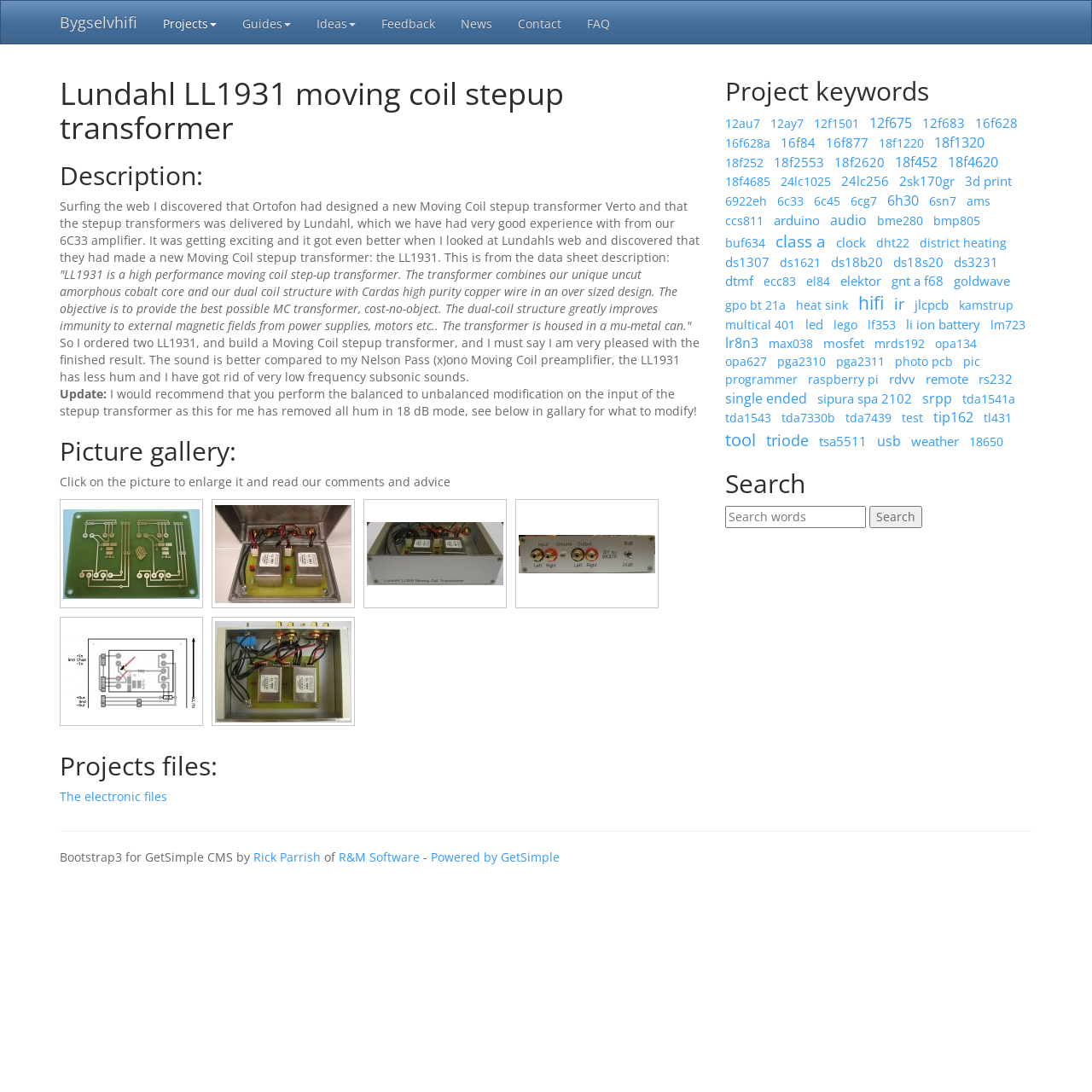Determine the coordinates of the bounding box for the clickable area needed to execute this instruction: "Read the 'Description:' heading".

[0.055, 0.148, 0.641, 0.174]